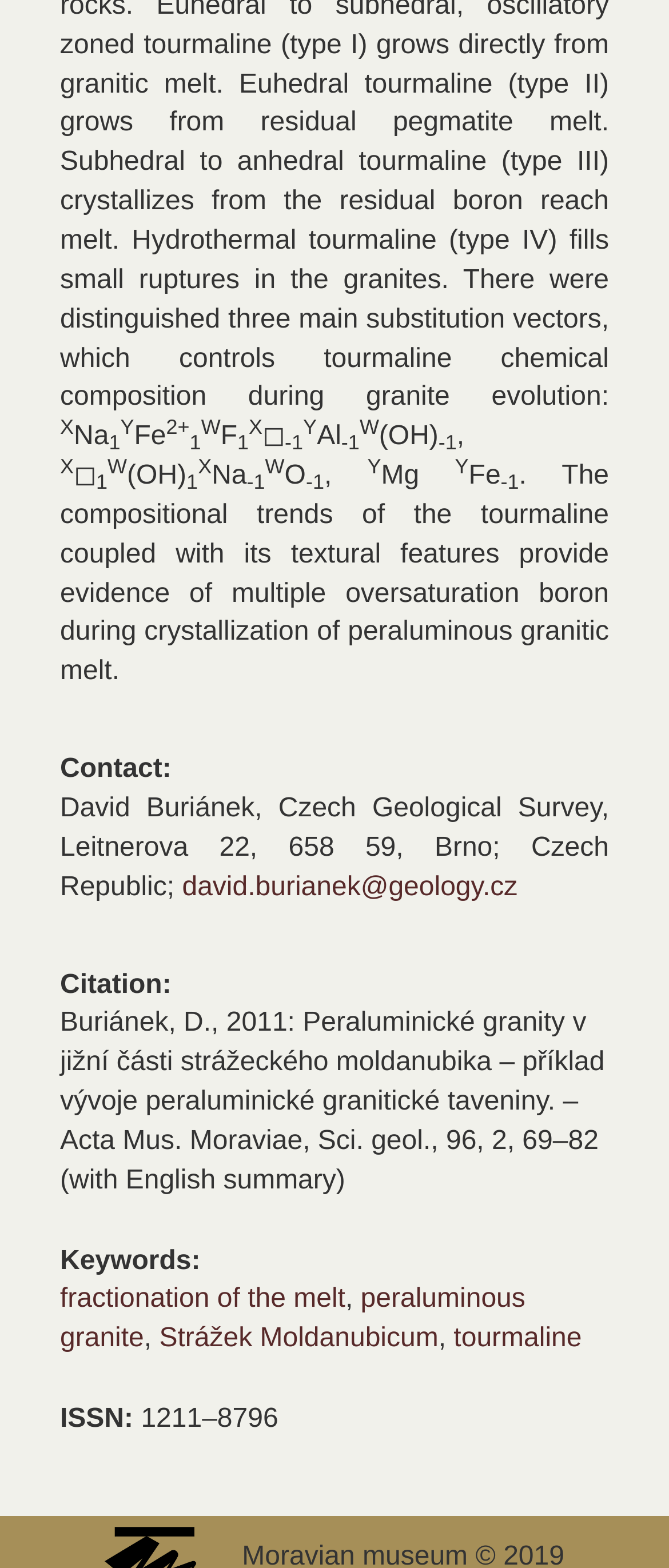What is the journal title of the cited publication?
Look at the image and answer with only one word or phrase.

Acta Mus. Moraviae, Sci. geol.